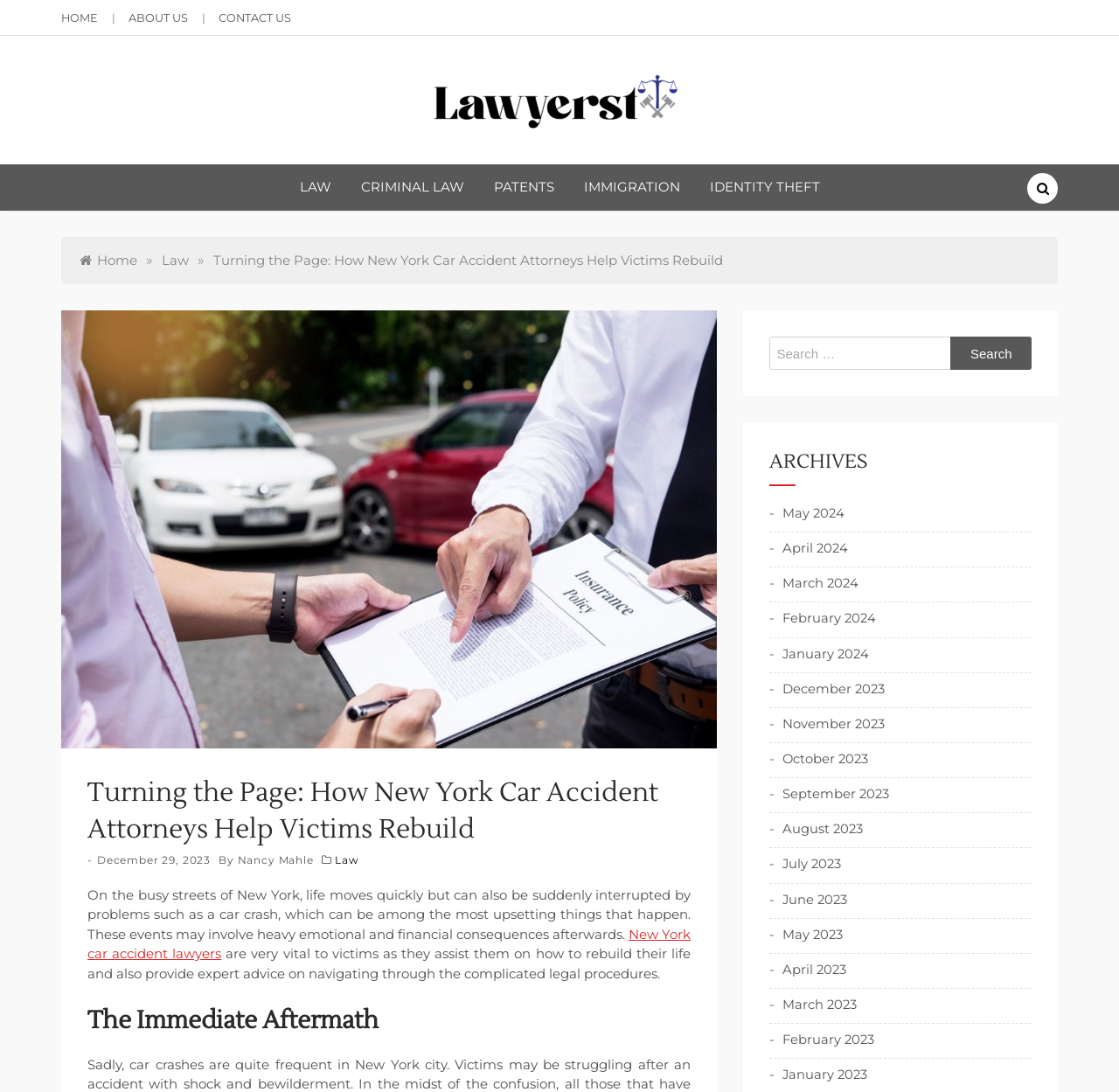What is the name of the law firm?
Please provide a single word or phrase as the answer based on the screenshot.

Lawyerst